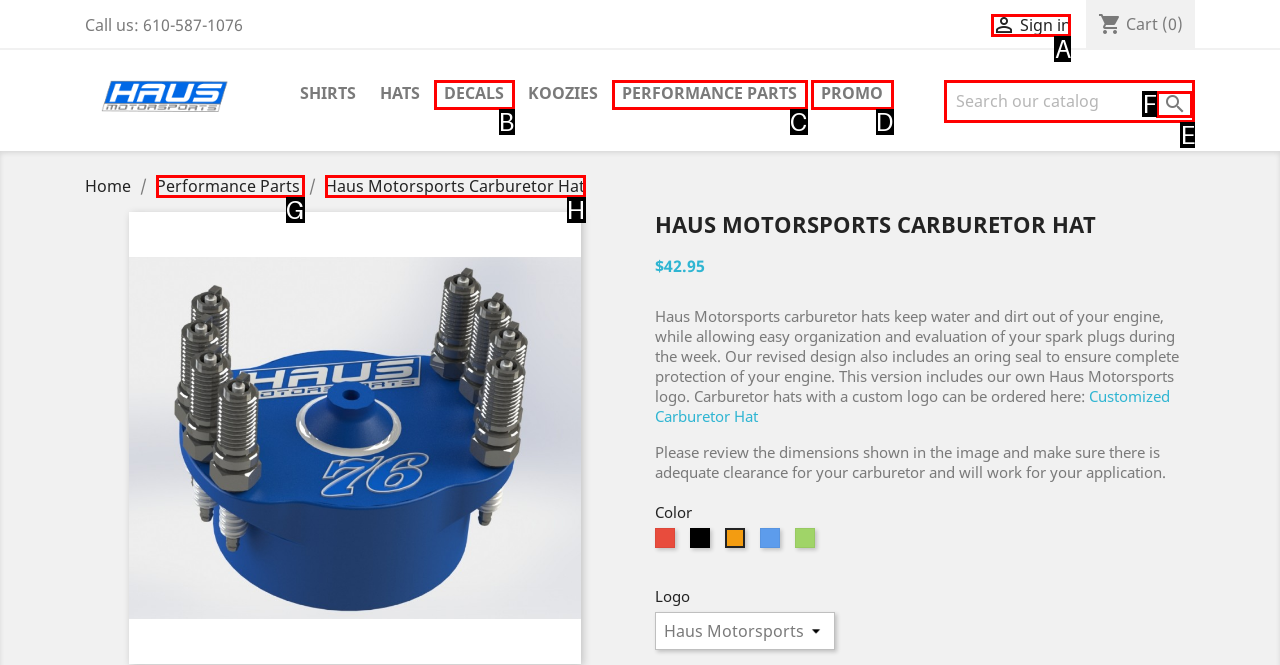Select the option that matches the description: Promo. Answer with the letter of the correct option directly.

D